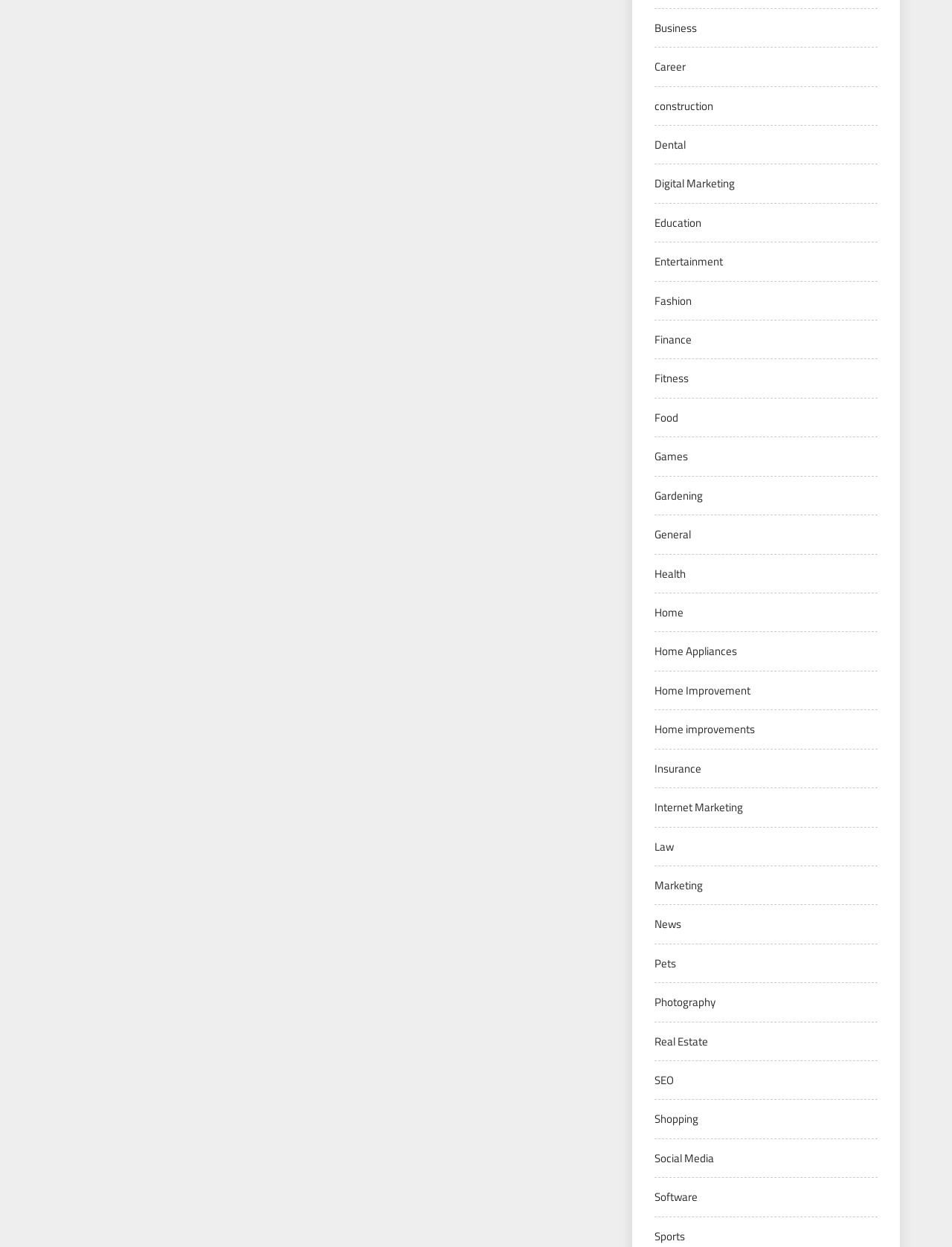What is the category above 'Digital Marketing'?
Refer to the image and provide a one-word or short phrase answer.

construction